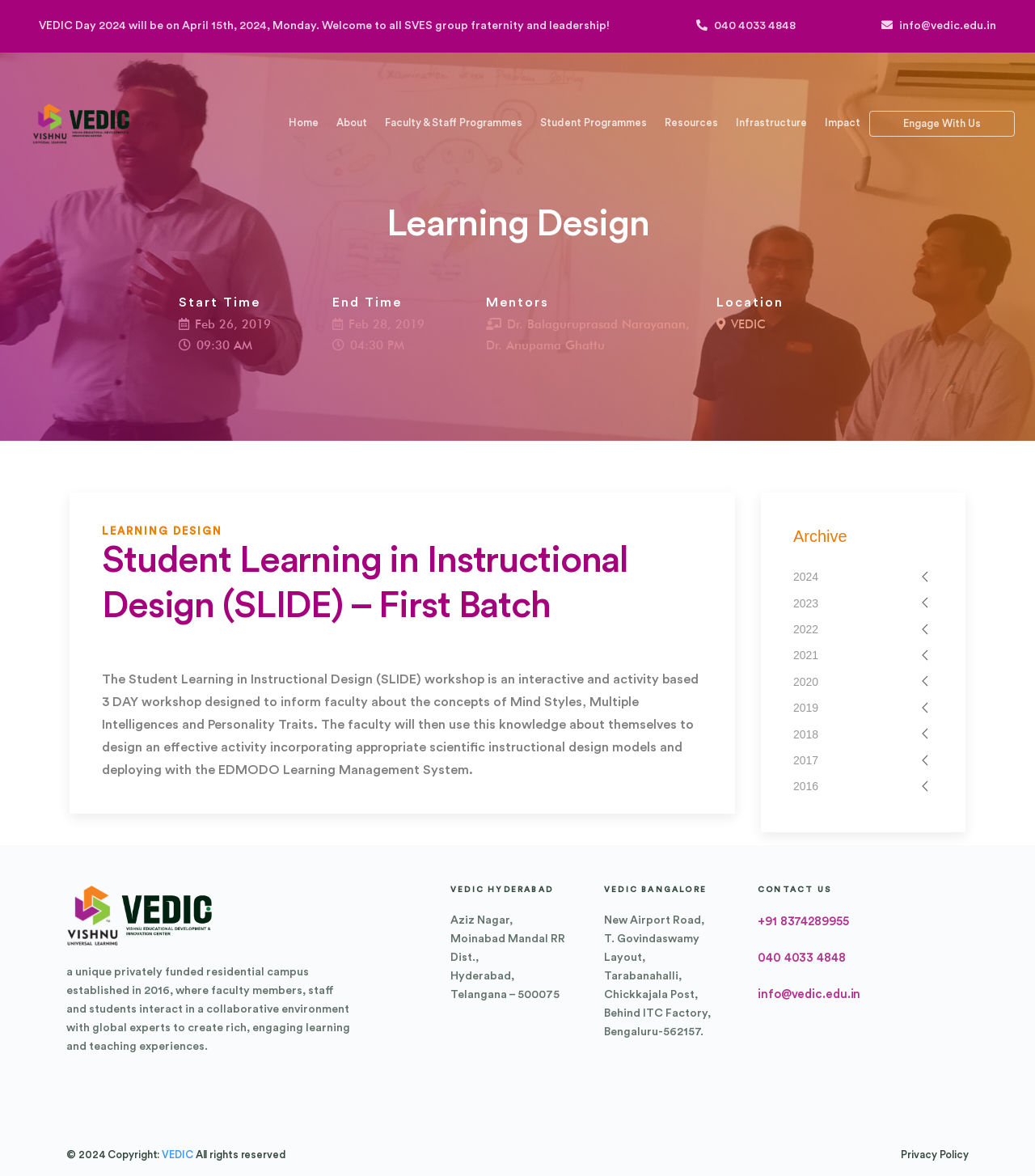Please specify the bounding box coordinates of the clickable section necessary to execute the following command: "Click on the 'Home' link".

[0.27, 0.094, 0.316, 0.115]